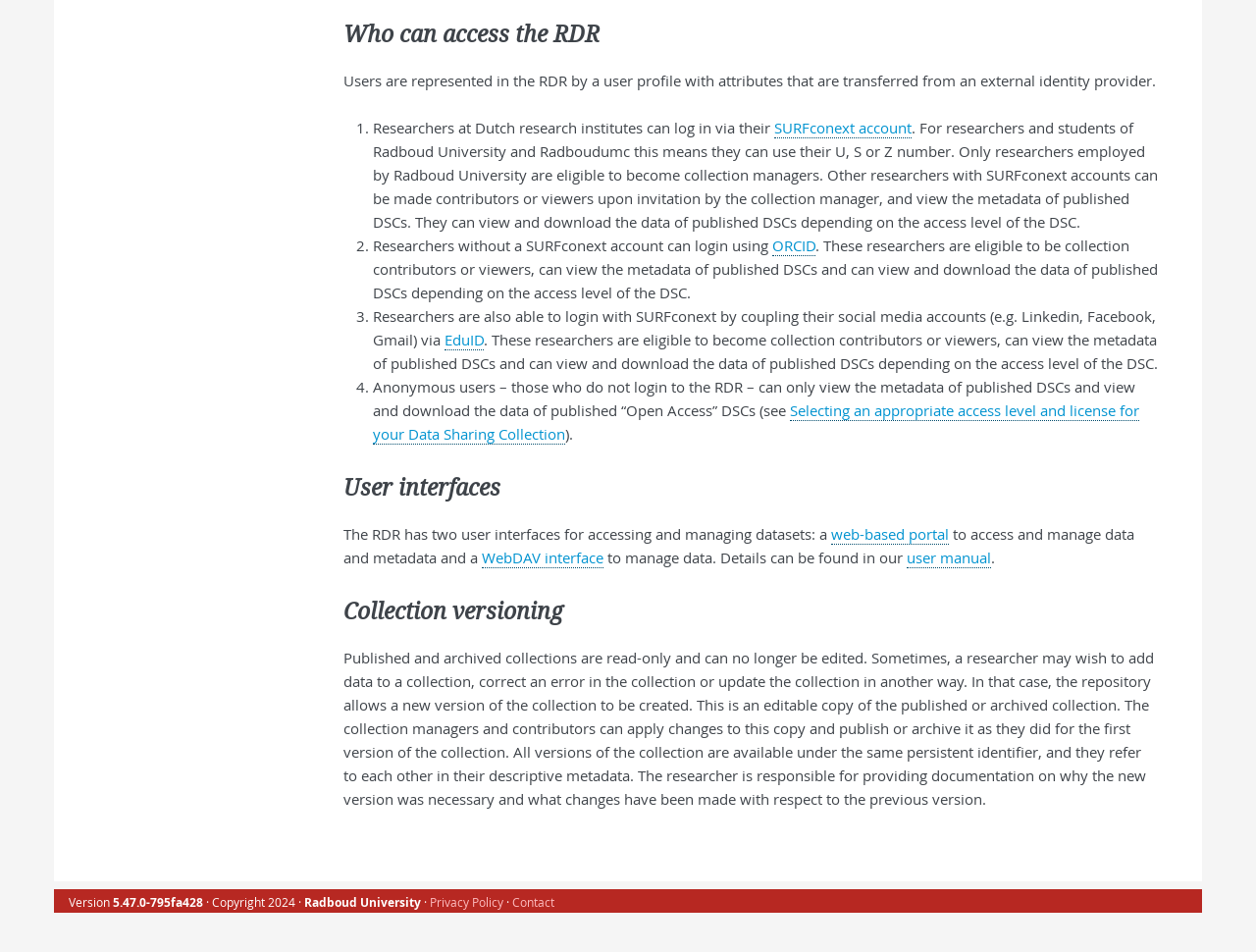What information is provided in the descriptive metadata of a collection?
Provide a detailed answer to the question using information from the image.

The webpage states that all versions of a collection are available under the same persistent identifier, and they refer to each other in their descriptive metadata. The researcher is responsible for providing documentation on why the new version was necessary and what changes have been made with respect to the previous version.